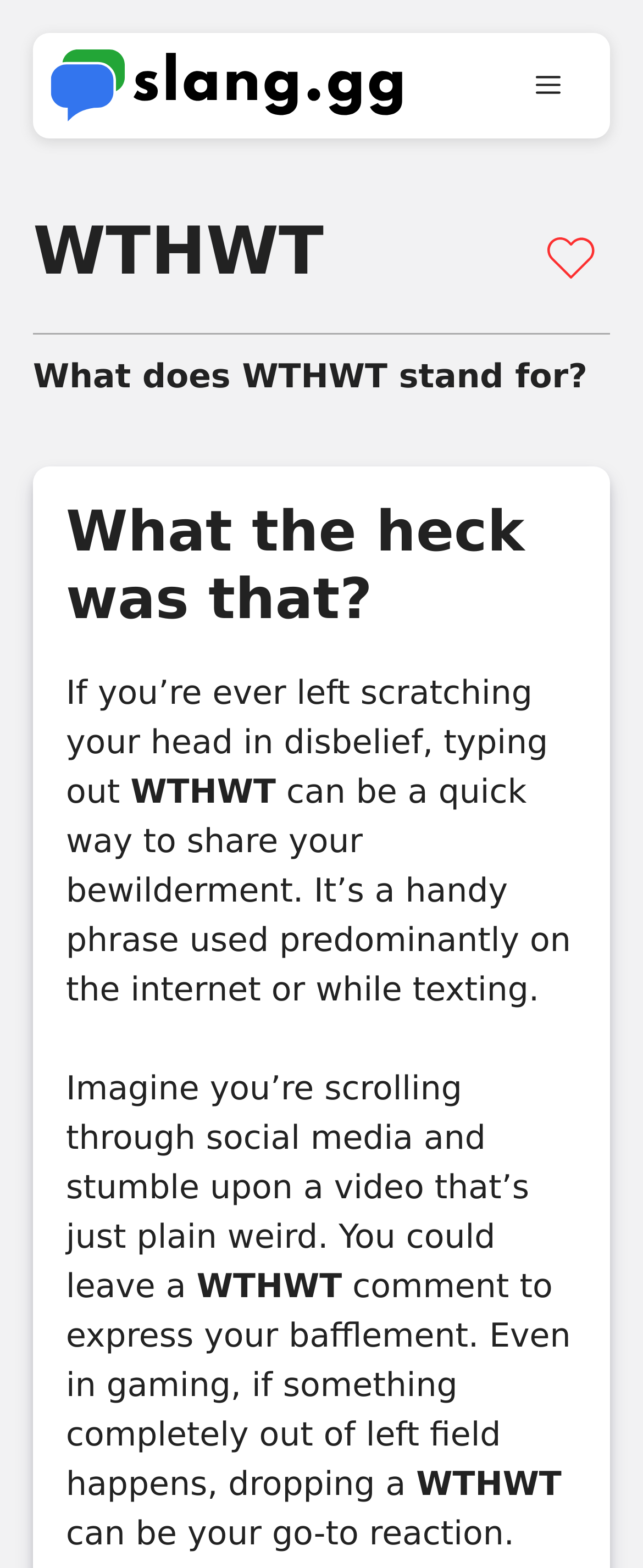Based on the image, give a detailed response to the question: Where is the slang.gg logo located?

The slang.gg logo is located at the top left of the webpage, within the banner element. The logo is an image with the text 'slang.gg' and has a bounding box with coordinates [0.077, 0.032, 0.641, 0.078].